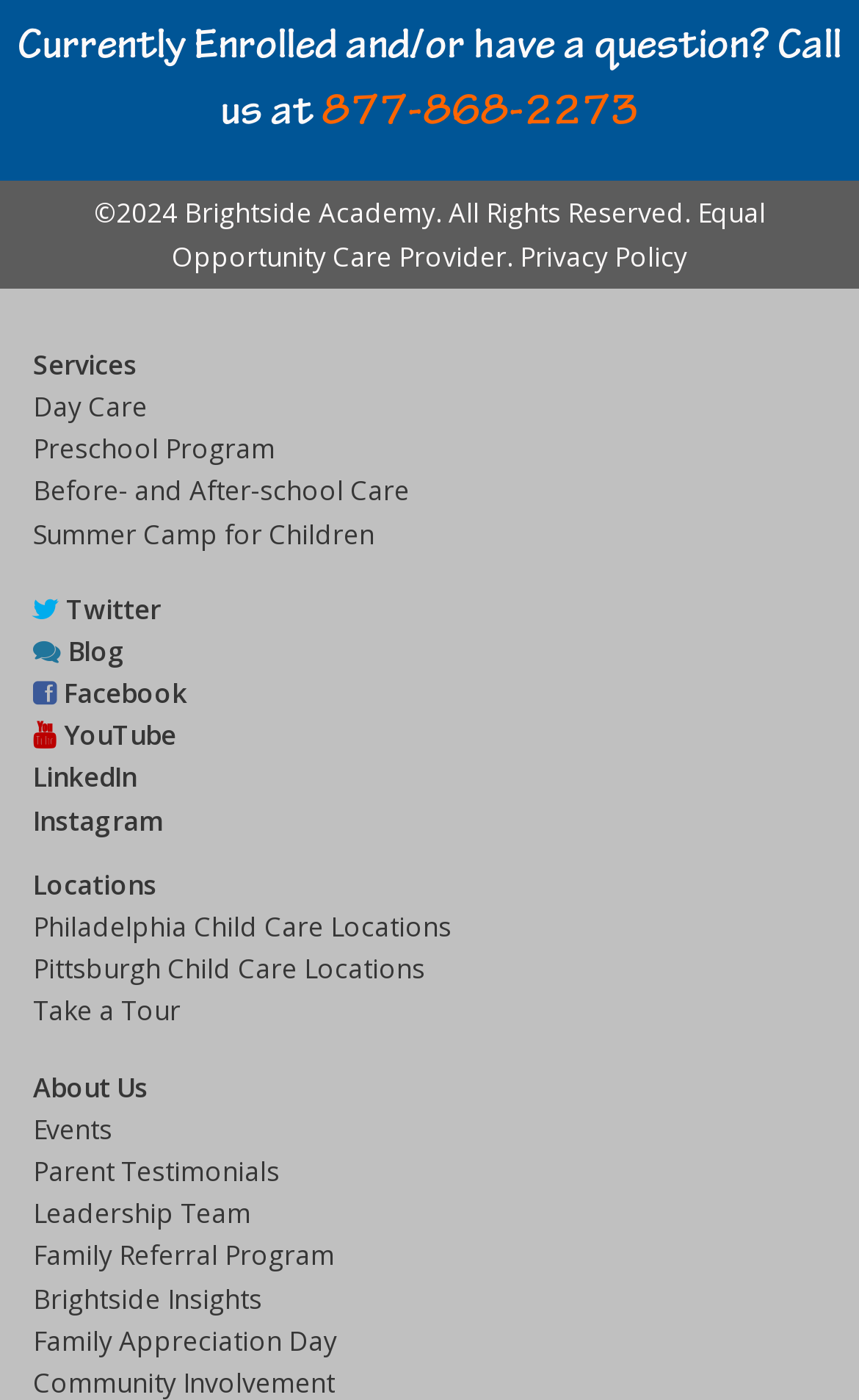Provide the bounding box coordinates of the HTML element described by the text: "Aditi Das". The coordinates should be in the format [left, top, right, bottom] with values between 0 and 1.

None